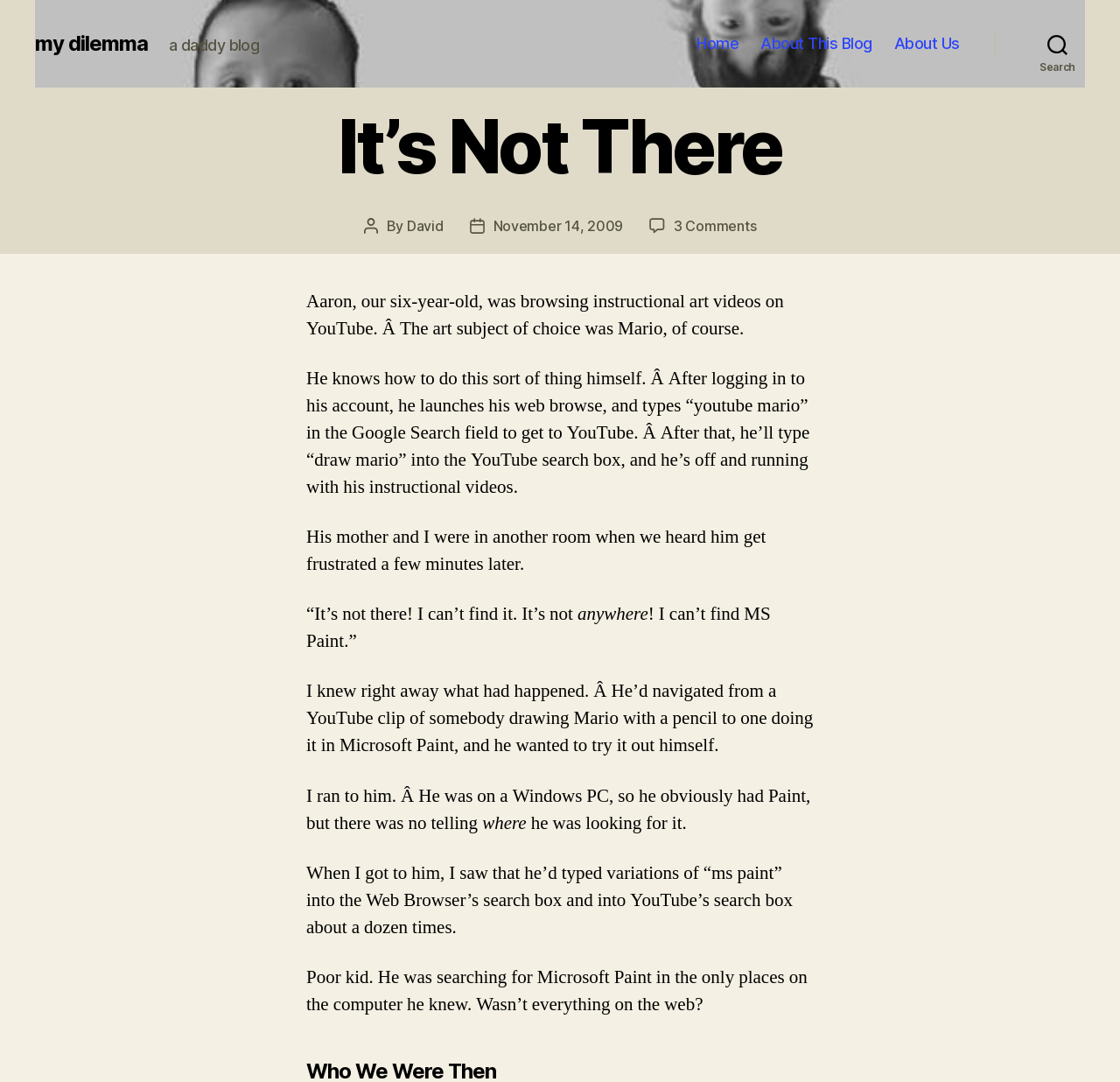Please identify the bounding box coordinates of the clickable element to fulfill the following instruction: "Search for something". The coordinates should be four float numbers between 0 and 1, i.e., [left, top, right, bottom].

None